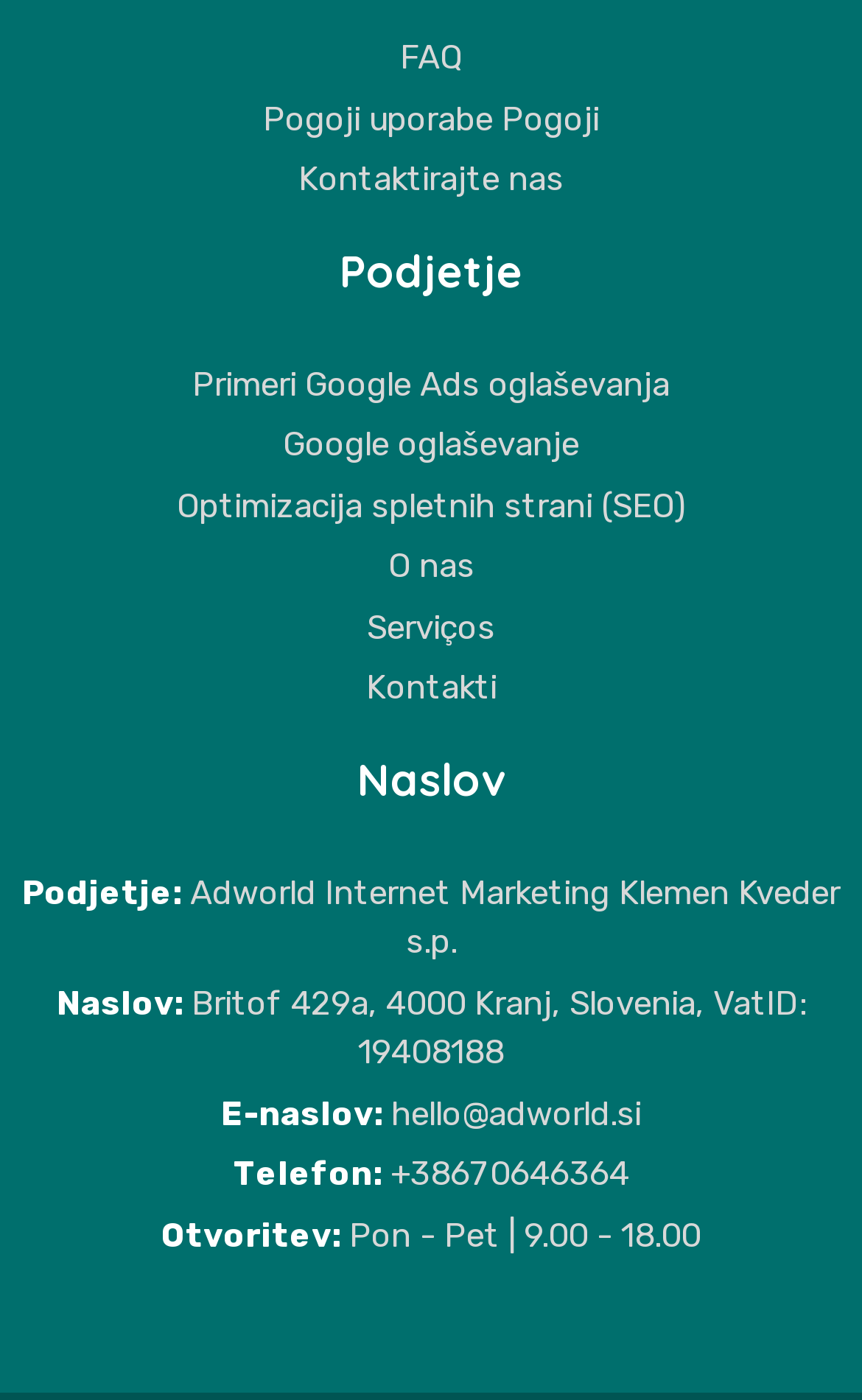Please provide a detailed answer to the question below based on the screenshot: 
What is the company address?

The company address can be found in the link 'Naslov: Britof 429a, 4000 Kranj, Slovenia, VatID: 19408188' which is located below the company name, suggesting that it is a crucial piece of information about the company's location.